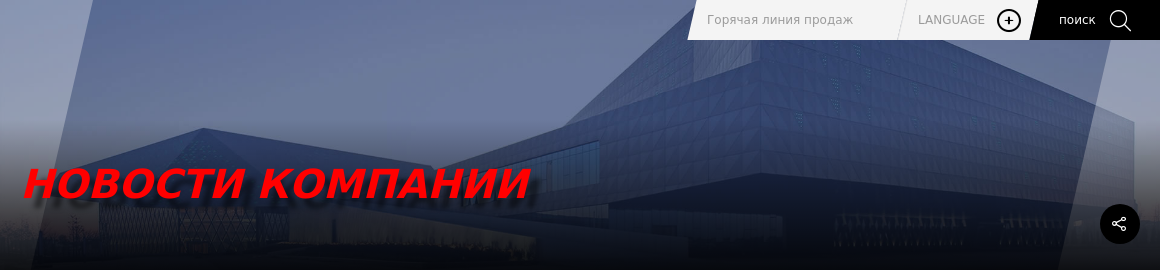What is the purpose of the UI elements in the upper section?
We need a detailed and exhaustive answer to the question. Please elaborate.

The UI elements, such as a sales hotline and a language selection option, are placed in the upper section to enhance user navigation and provide easy access to important information.